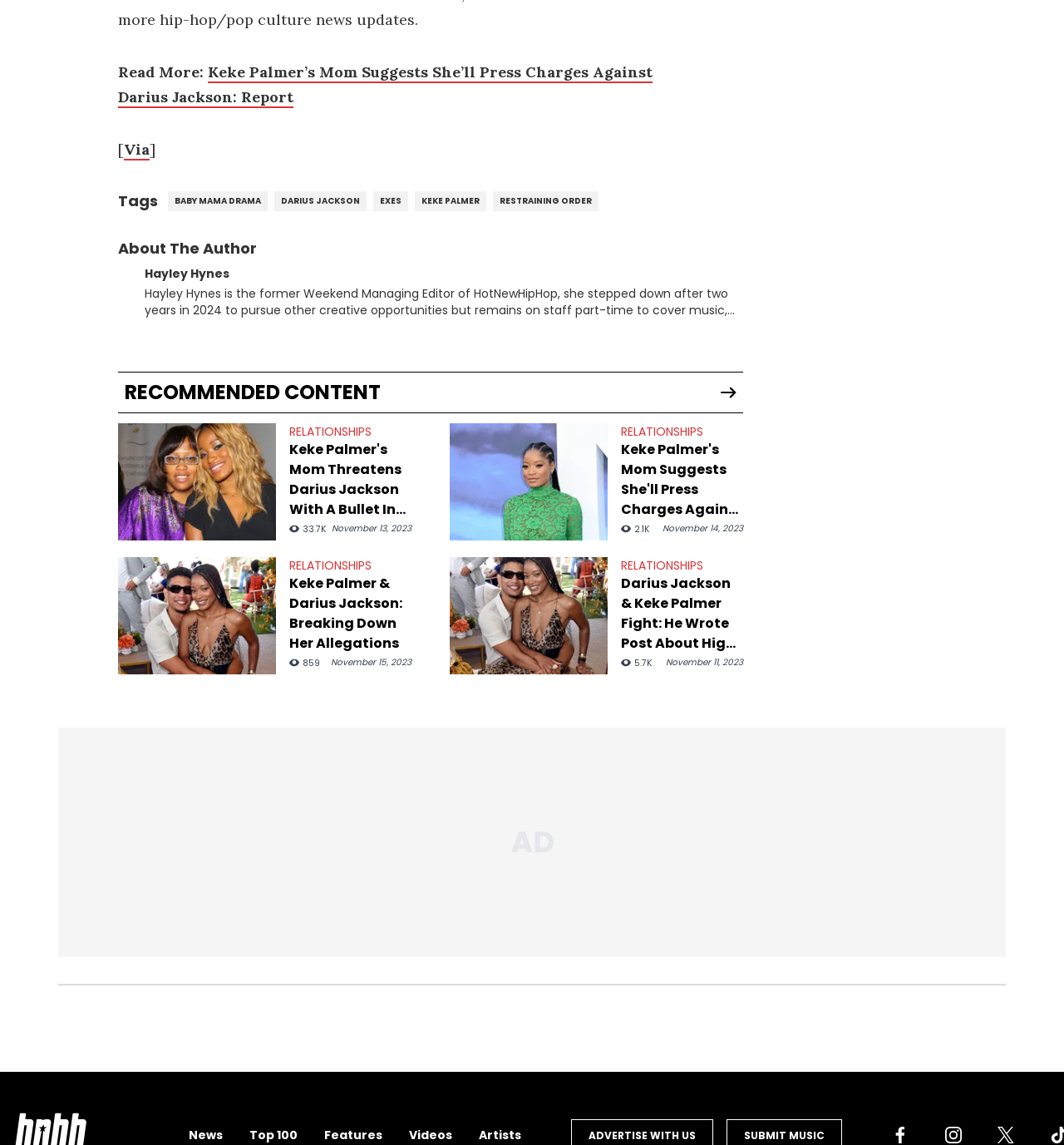Find the bounding box coordinates of the clickable region needed to perform the following instruction: "view ControverSunday post". The coordinates should be provided as four float numbers between 0 and 1, i.e., [left, top, right, bottom].

None